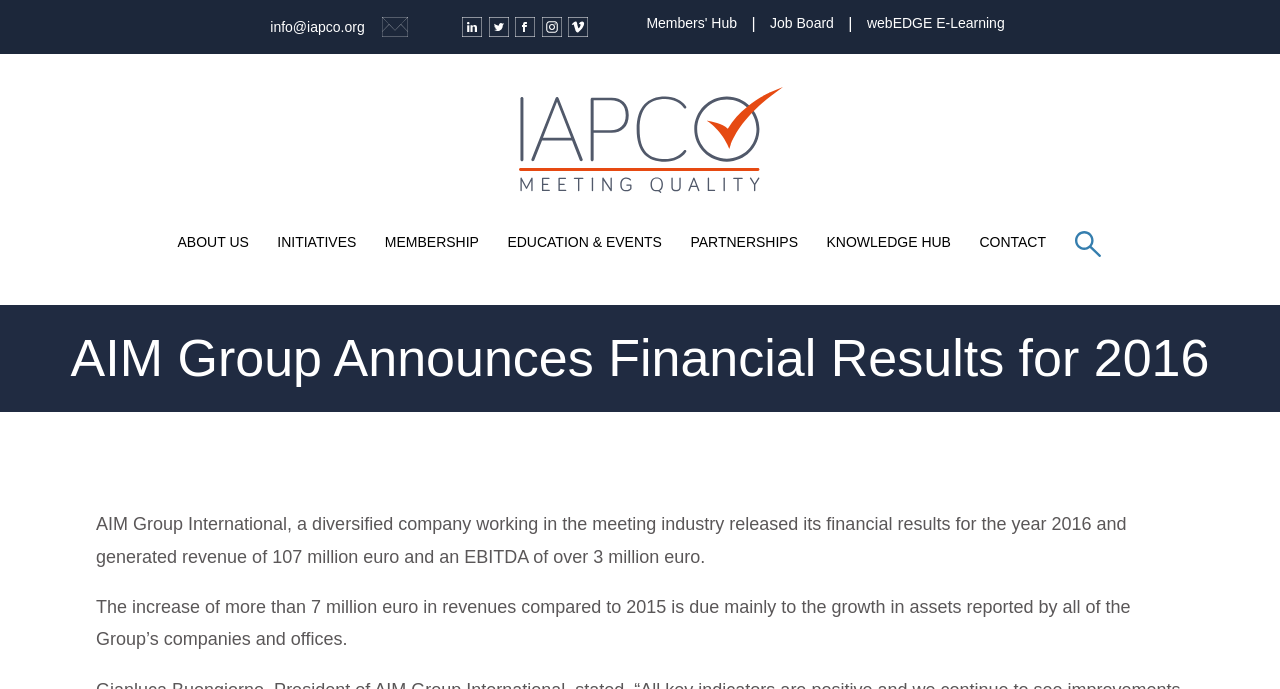Show the bounding box coordinates for the element that needs to be clicked to execute the following instruction: "Search for something". Provide the coordinates in the form of four float numbers between 0 and 1, i.e., [left, top, right, bottom].

None